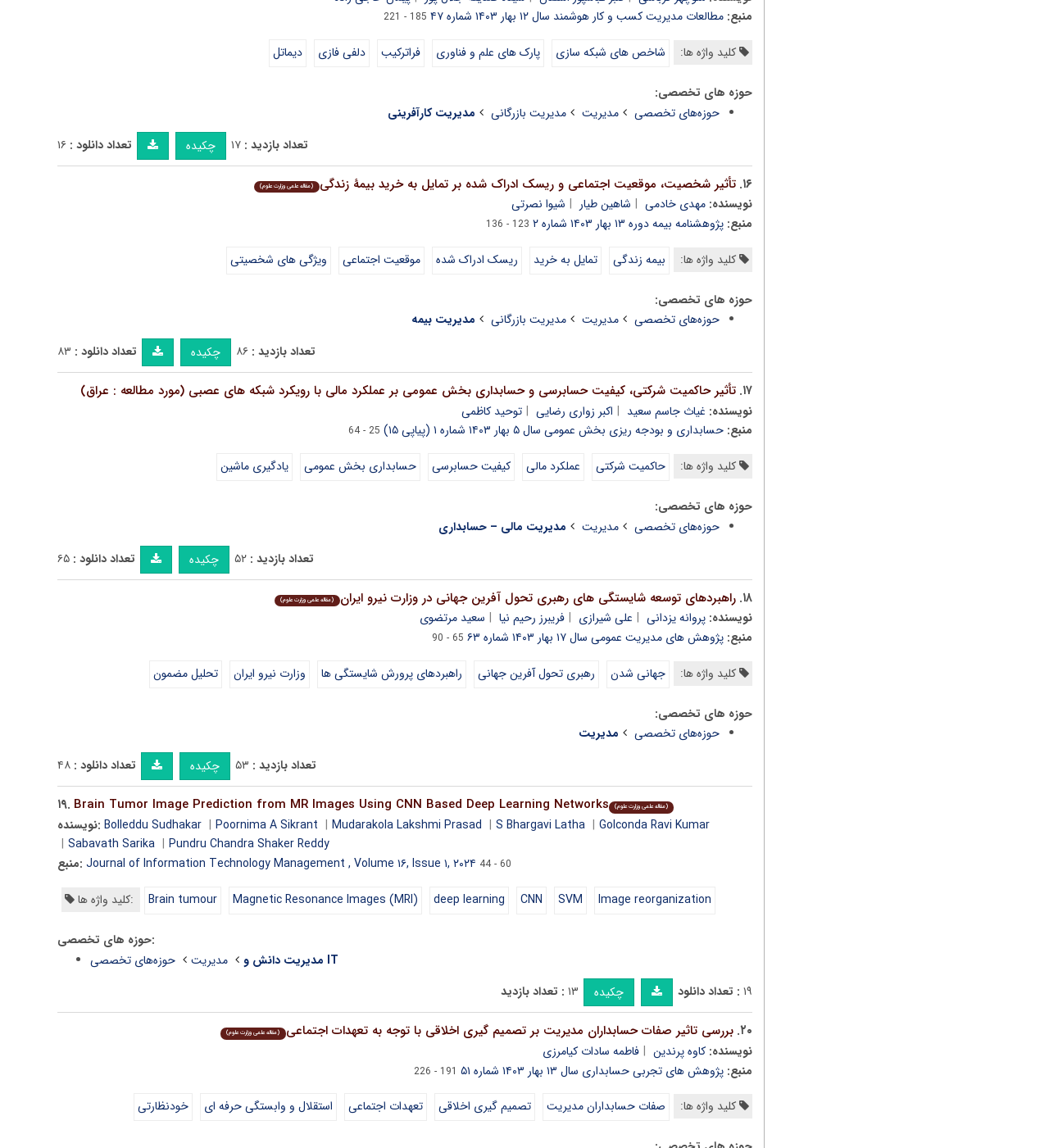Please respond to the question using a single word or phrase:
What is the keyword of the third article?

حاکمیت شرکتی